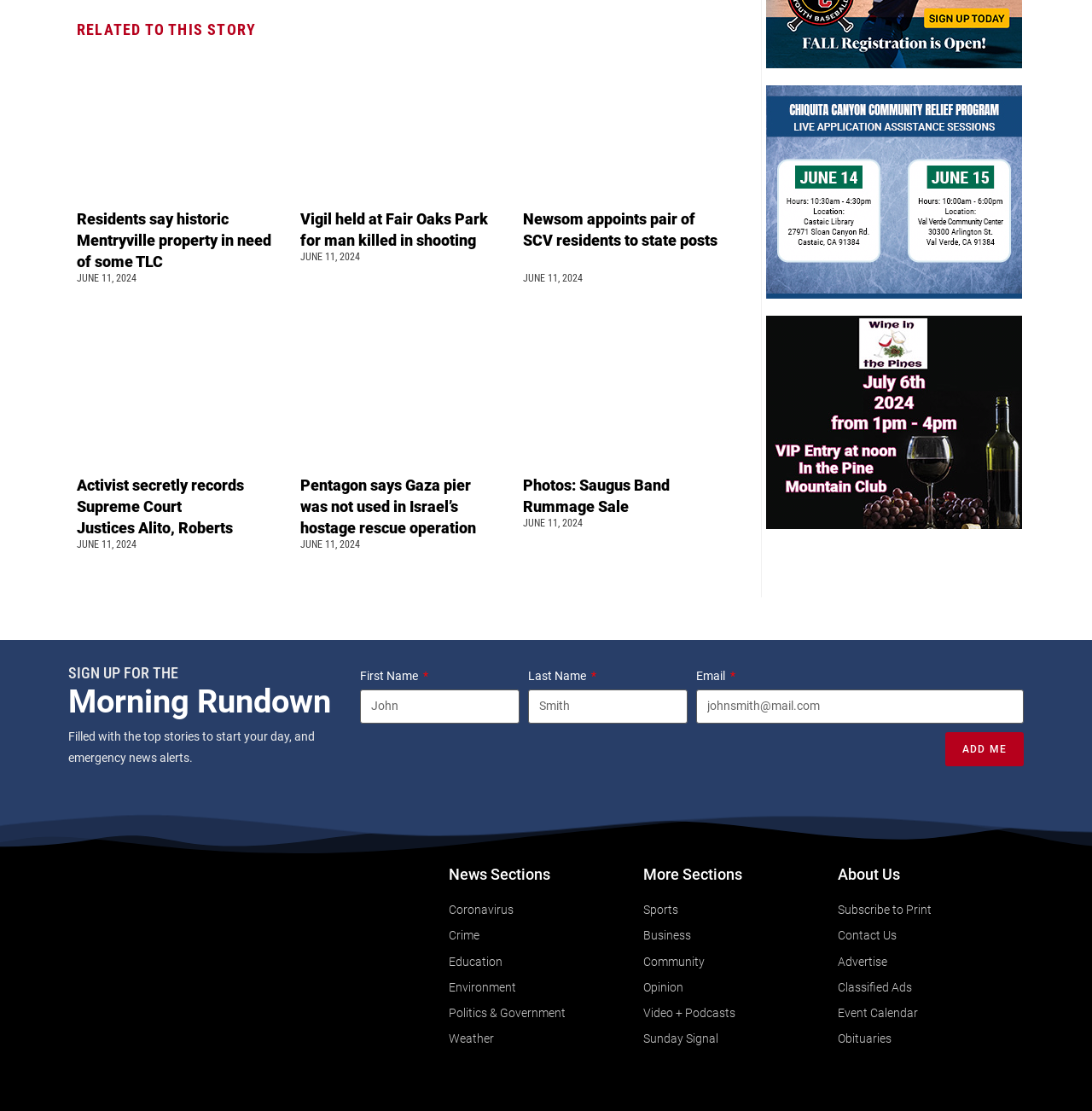What is the date of the news articles?
Based on the image, give a one-word or short phrase answer.

JUNE 11, 2024